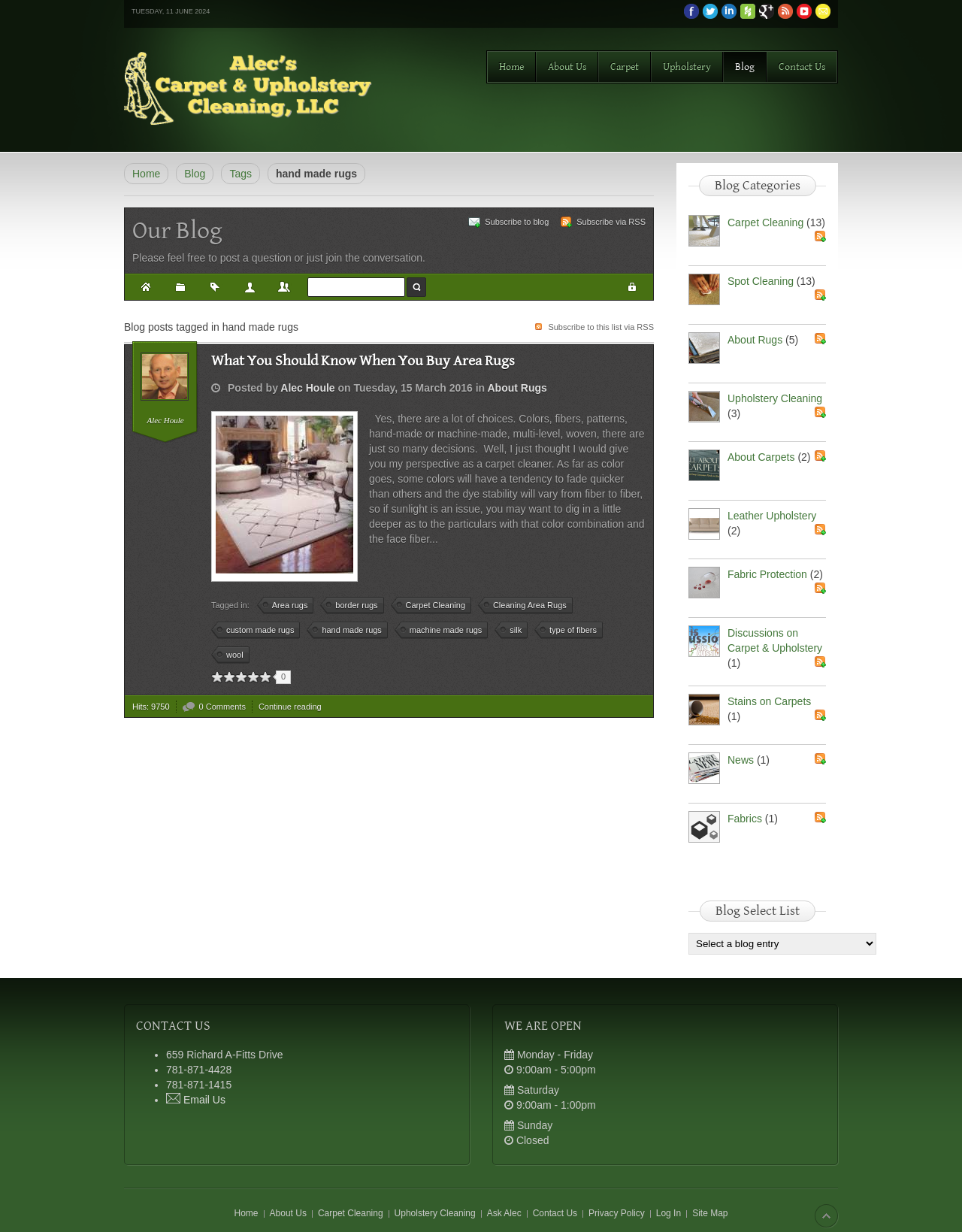What is the category of the blog post? Using the information from the screenshot, answer with a single word or phrase.

About Rugs